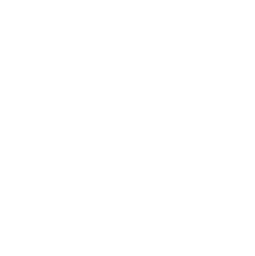Generate a comprehensive description of the image.

The image features an "Analog Partial Discharge Detection System," designed using advanced foreign technology tailored for testing partial discharge, withstand testing, and fault location of XLPE cables operating under 50 kV. It exemplifies the integration of innovative design and functionality necessary for ensuring the reliability and safety of electrical systems. This system is particularly useful in aligning with various standards, including GB/T11017-2002, GB/T12706-2008, and IEC60502-2005, emphasizing its applicability in high-voltage environments. The image is prominently displayed alongside related products, showcasing a commitment to cutting-edge electrical testing solutions.